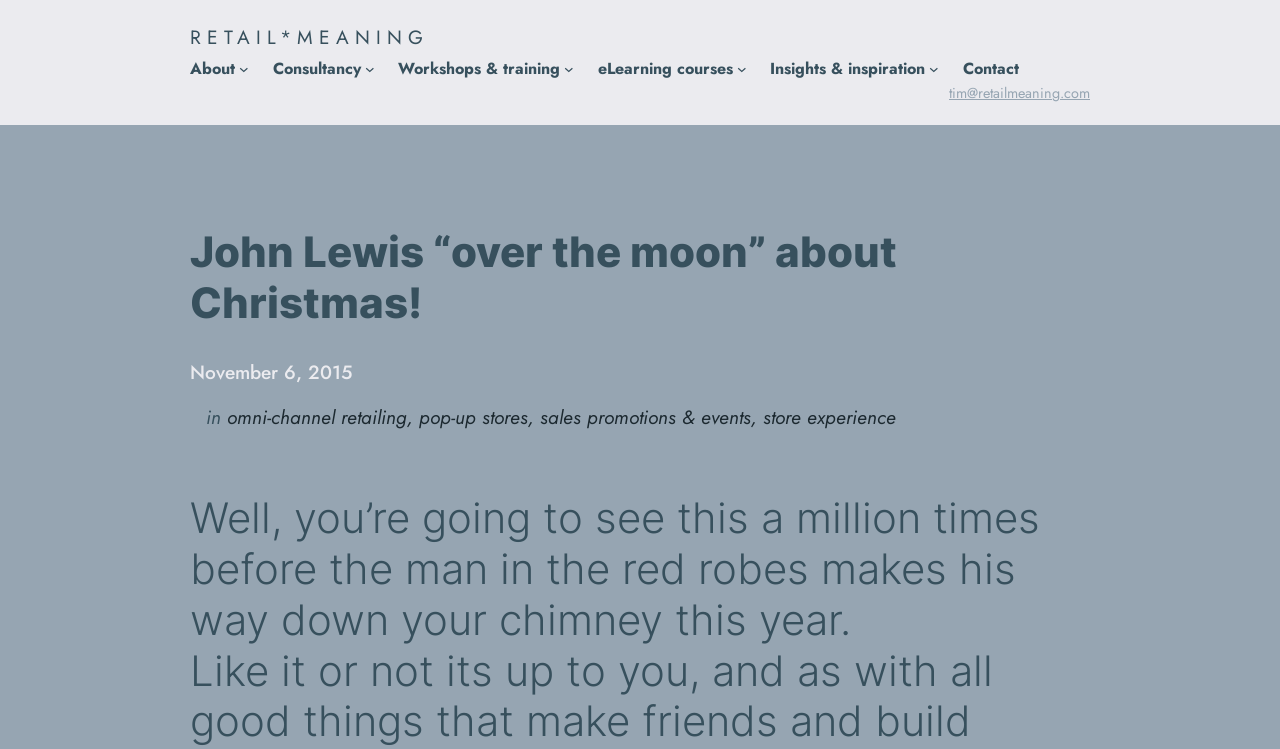What type of stores are mentioned in the webpage?
Using the visual information, respond with a single word or phrase.

pop-up stores